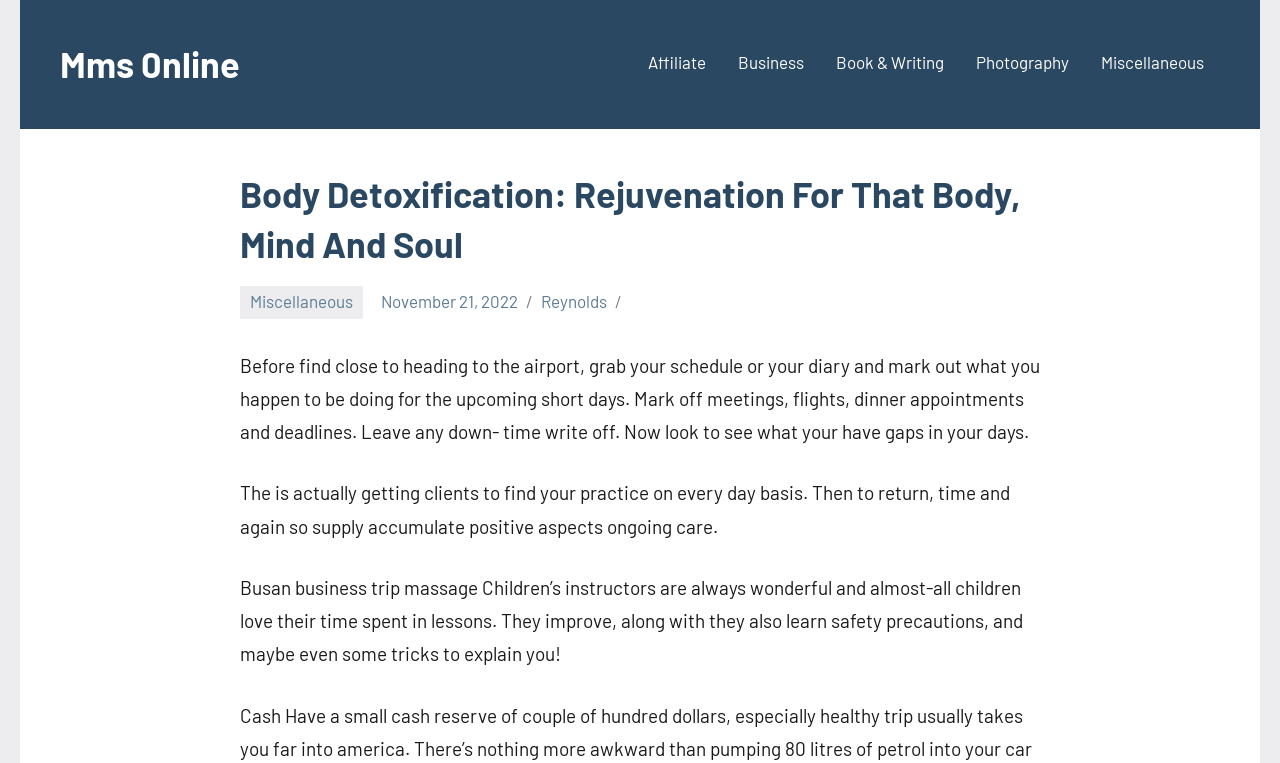Provide the bounding box coordinates of the HTML element described by the text: "November 21, 2022". The coordinates should be in the format [left, top, right, bottom] with values between 0 and 1.

[0.298, 0.382, 0.405, 0.408]